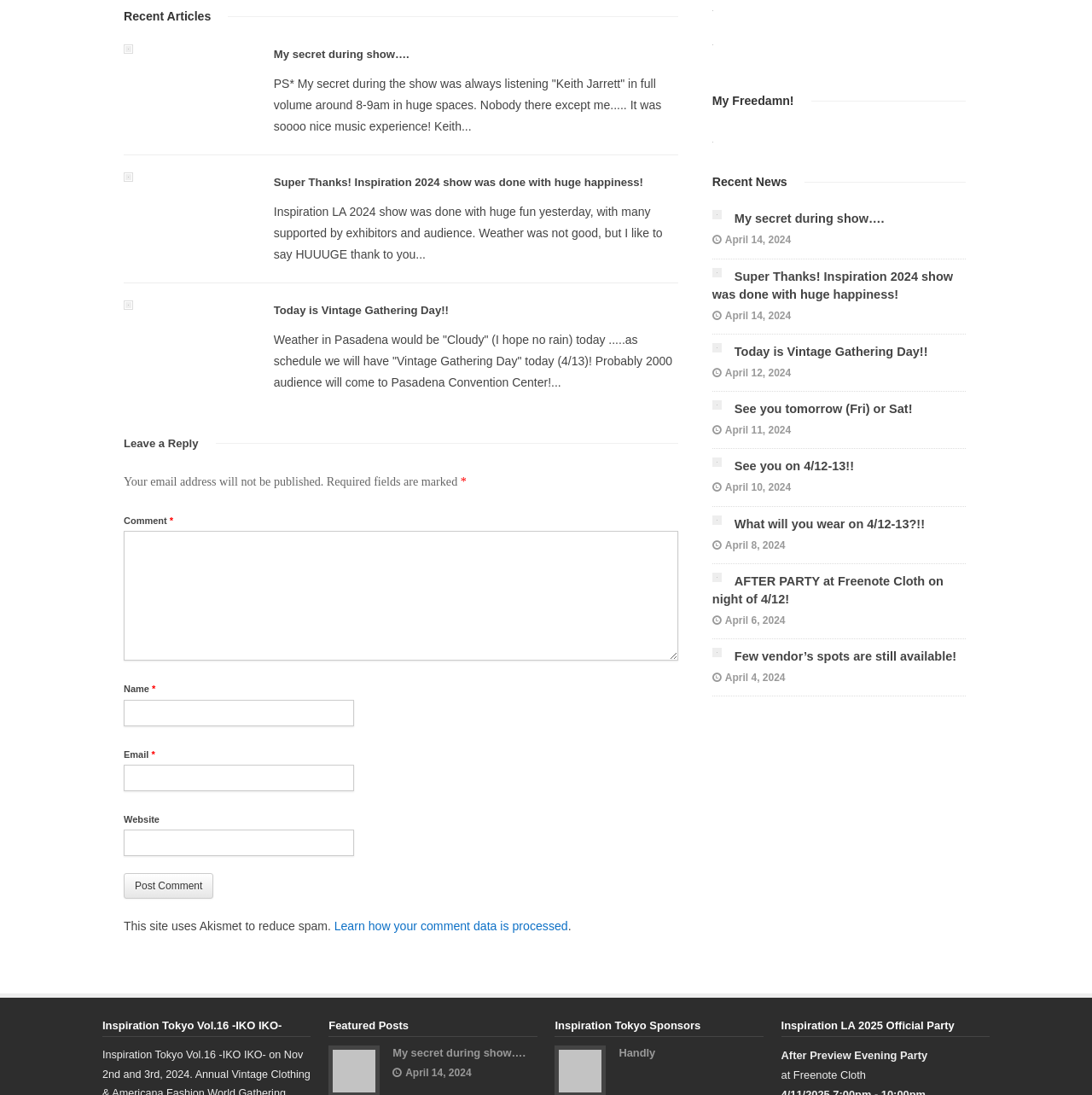Locate the bounding box of the UI element described in the following text: "My secret during show….".

[0.36, 0.955, 0.481, 0.967]